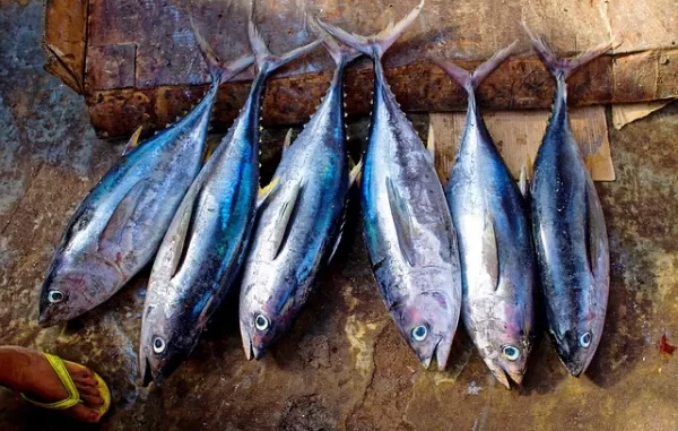Describe all the elements visible in the image meticulously.

This image showcases a fresh catch of tuna fish lined up on a wooden surface. The fish display gleaming scales and distinct blue and silver hues, characteristic of this popular saltwater species. Their streamlined bodies hint at the remarkable speed they can achieve in the ocean, reaching up to 75 kilometers per hour. In addition to their speed, tuna are known for their exceptional adaptations, including the ability to regulate body temperature, enabling them to thrive in various oceanic environments. The scene conveys the significance of tuna, not just as a seafood delicacy enjoyed worldwide, but also underscores the fascinating biological attributes that make these fish an enduring subject of intrigue and study.